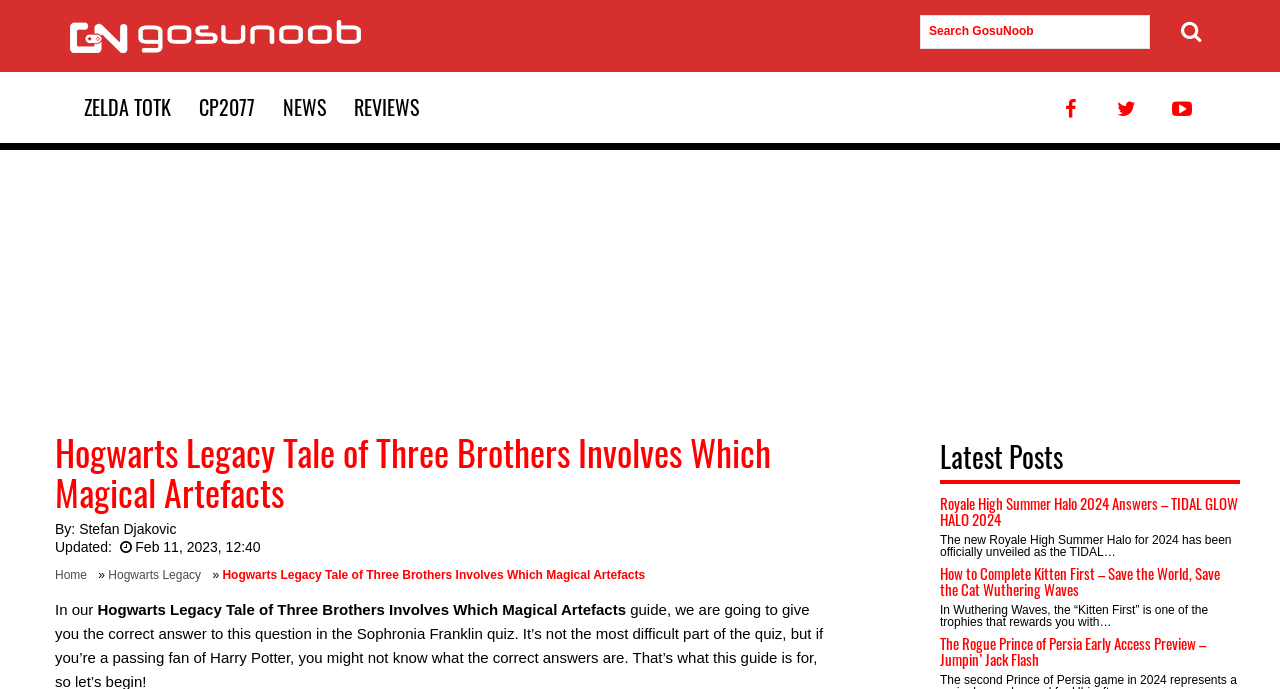Provide the bounding box coordinates for the UI element that is described by this text: "title="Facebook Profile page"". The coordinates should be in the form of four float numbers between 0 and 1: [left, top, right, bottom].

[0.814, 0.104, 0.858, 0.208]